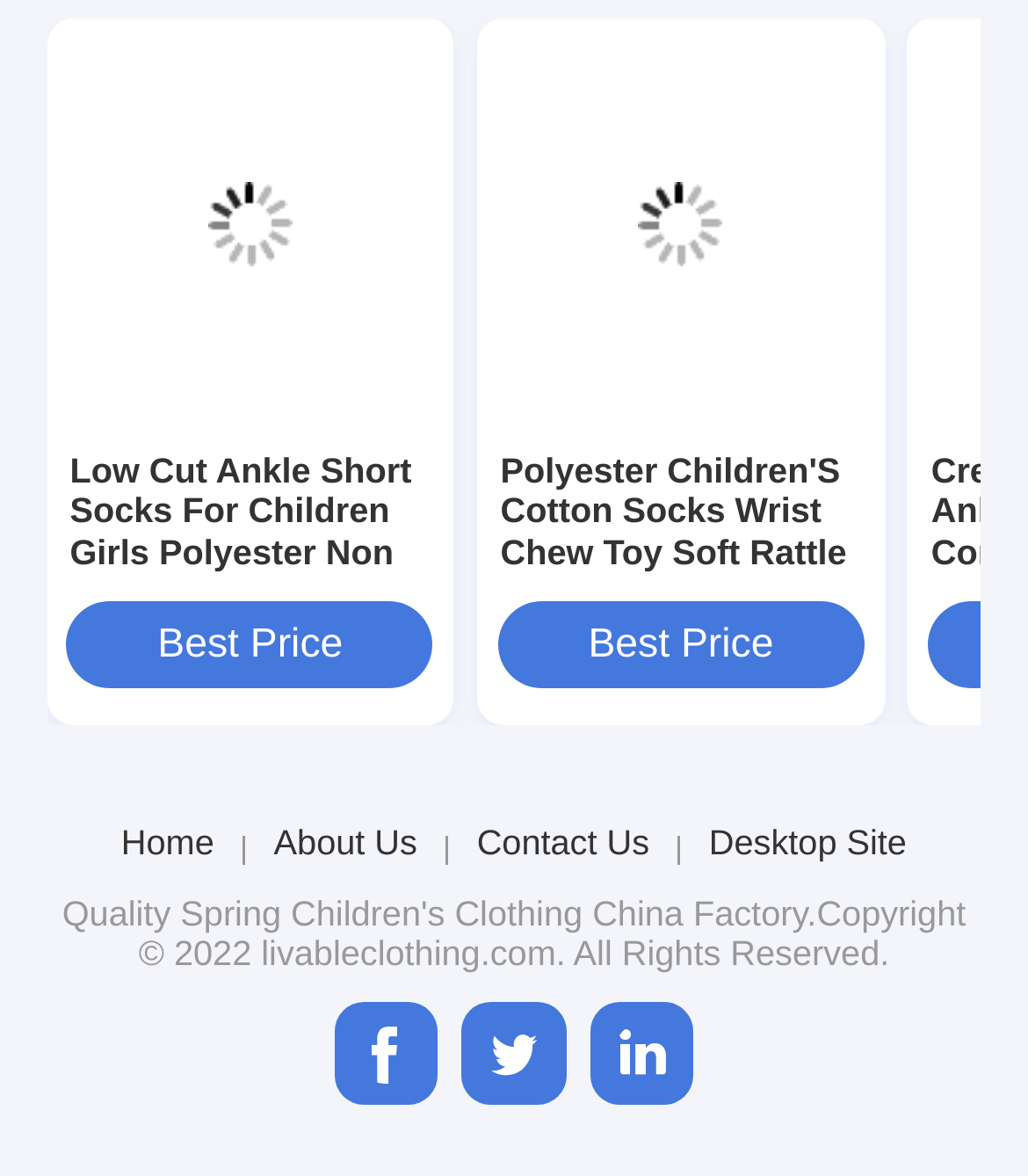Determine the bounding box coordinates of the clickable region to execute the instruction: "Check Best Price". The coordinates should be four float numbers between 0 and 1, denoted as [left, top, right, bottom].

[0.065, 0.512, 0.422, 0.586]